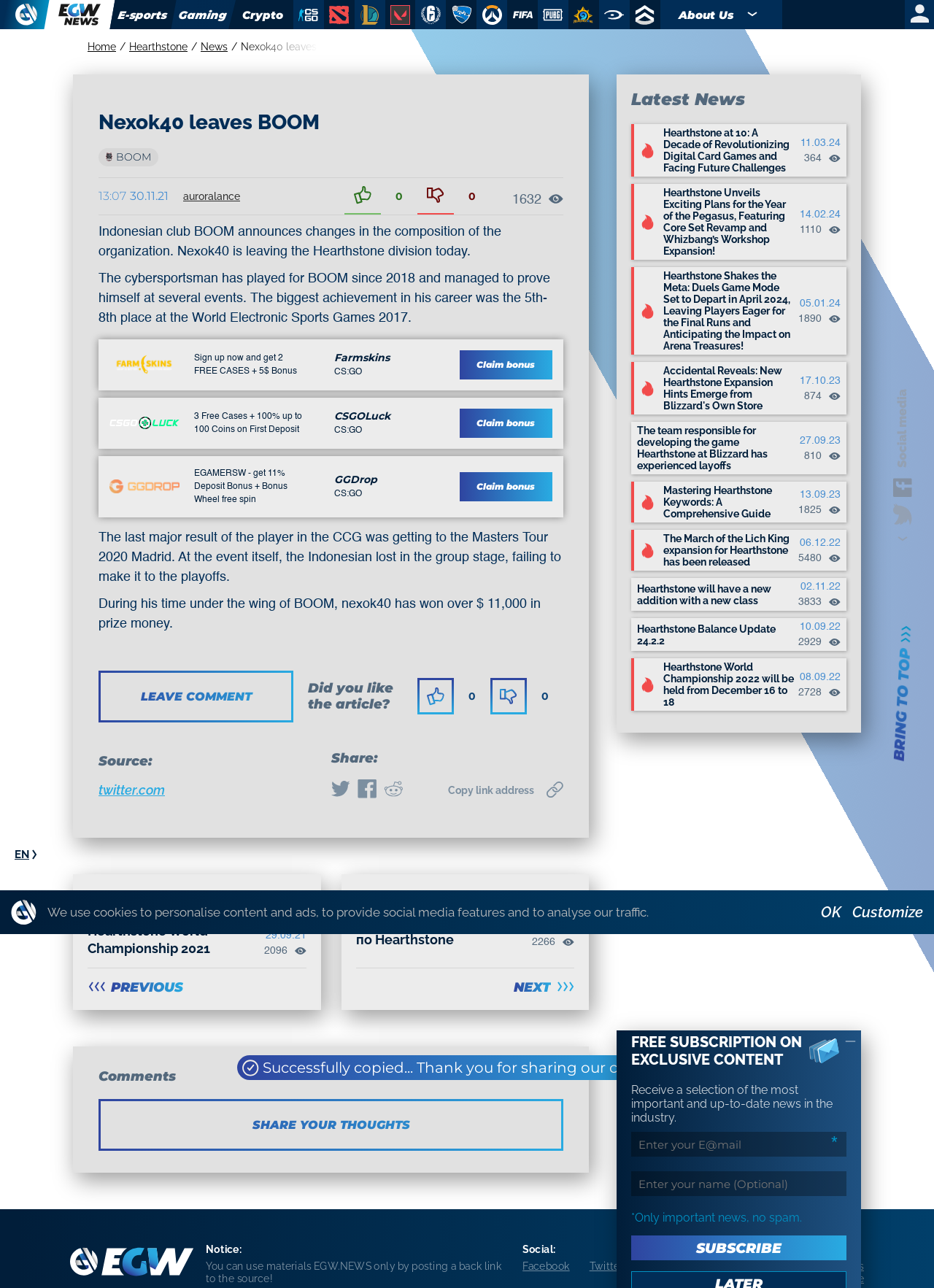Highlight the bounding box coordinates of the region I should click on to meet the following instruction: "Create a new account".

None